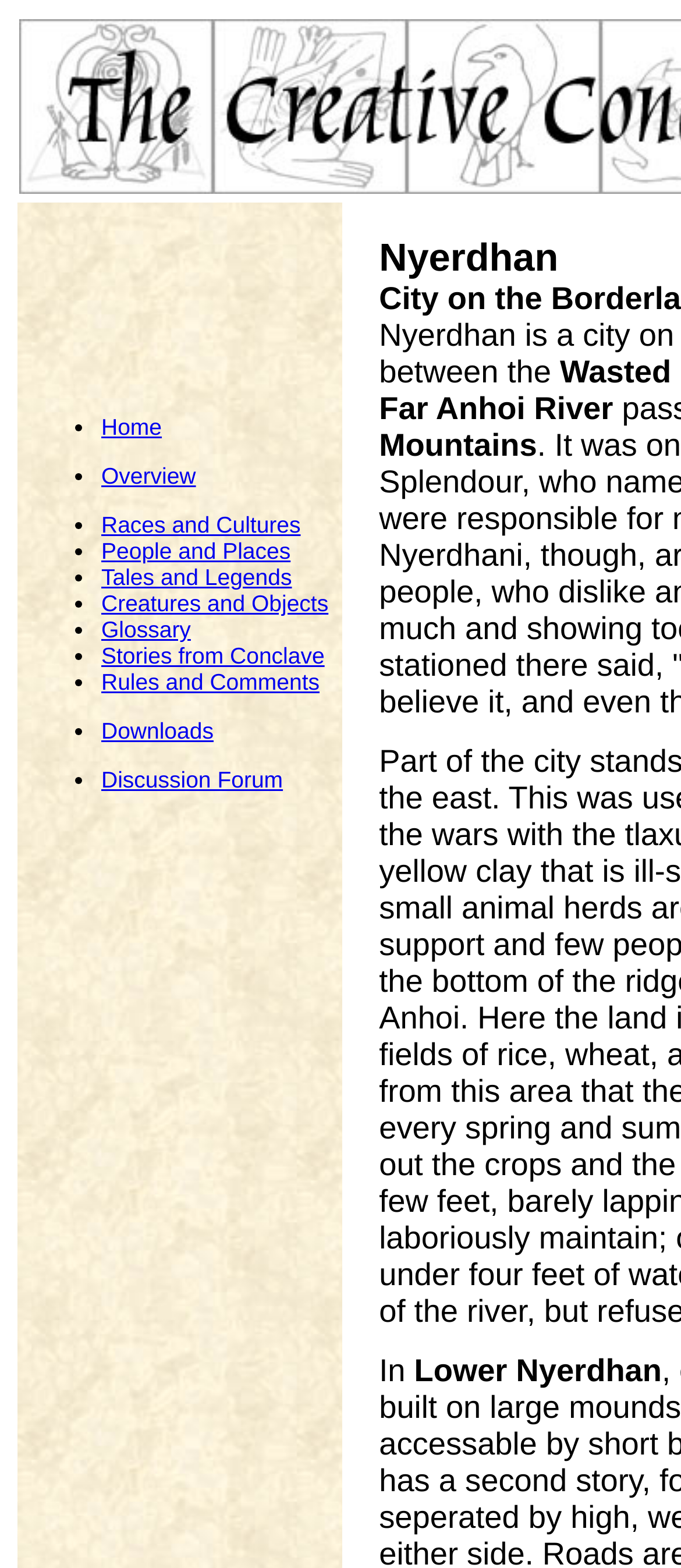Is there an image on the webpage?
Please use the visual content to give a single word or phrase answer.

Yes